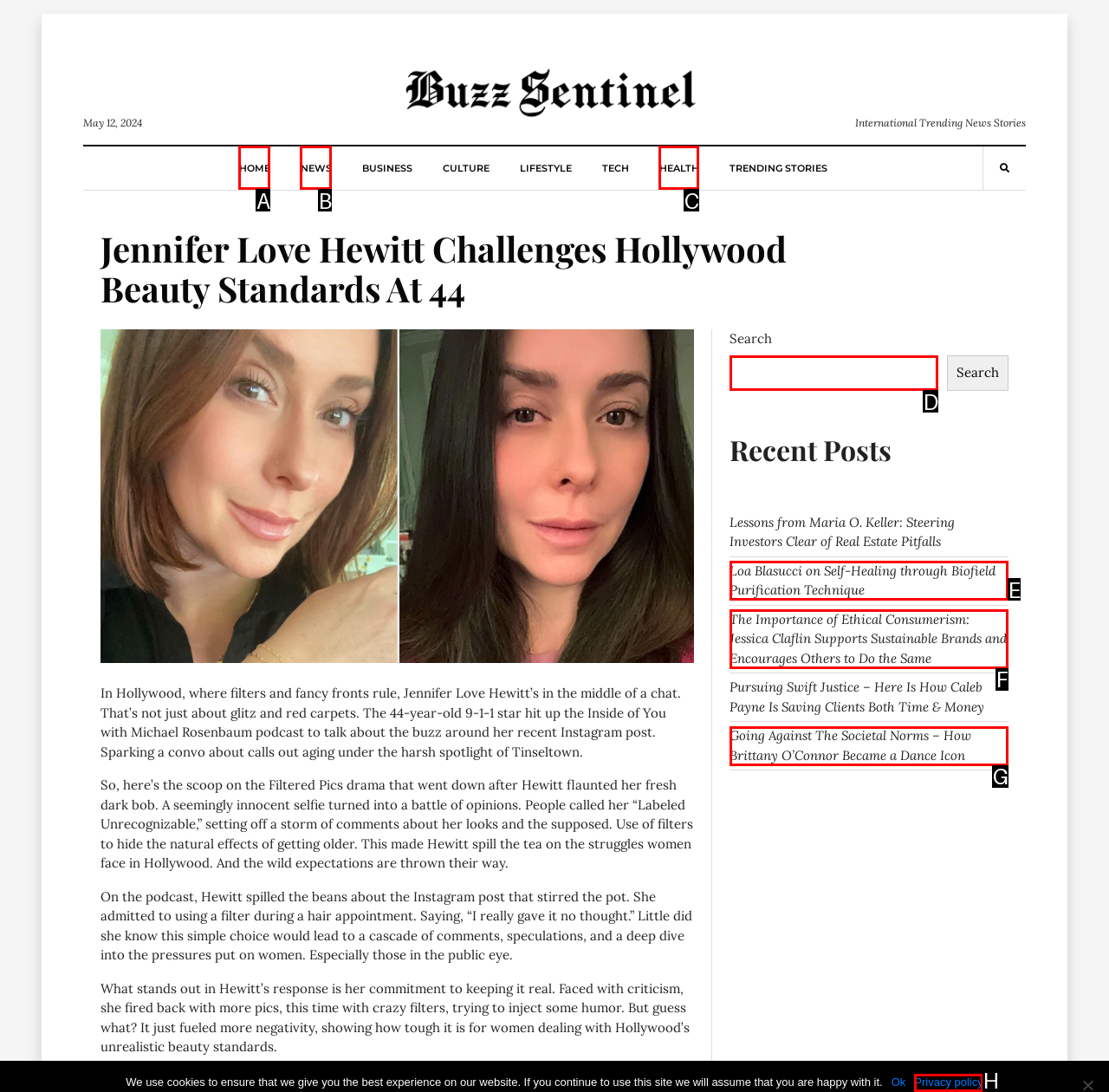Please identify the UI element that matches the description: Privacy policy
Respond with the letter of the correct option.

H